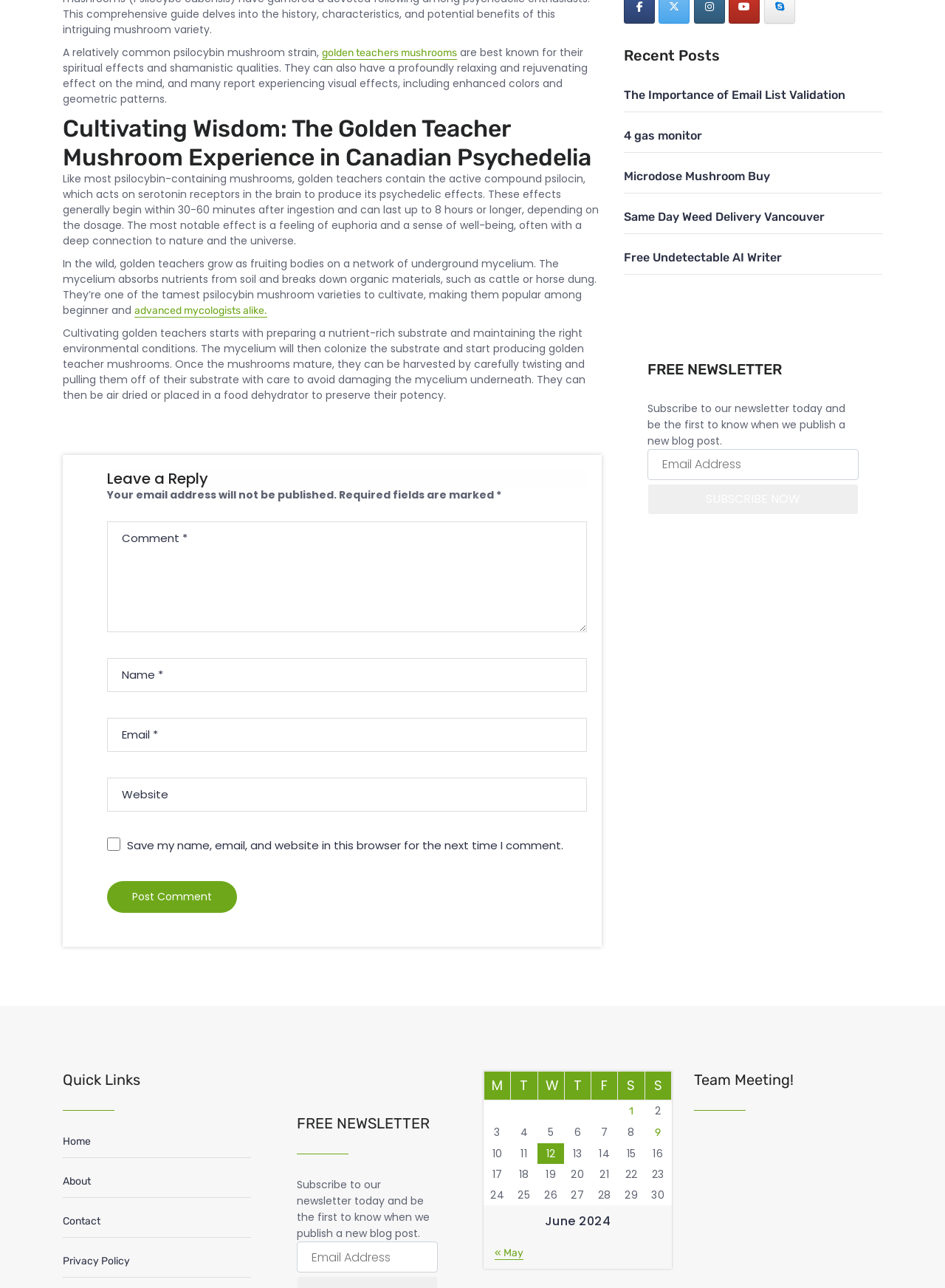Find the bounding box coordinates for the UI element whose description is: "Contact". The coordinates should be four float numbers between 0 and 1, in the format [left, top, right, bottom].

[0.066, 0.943, 0.106, 0.953]